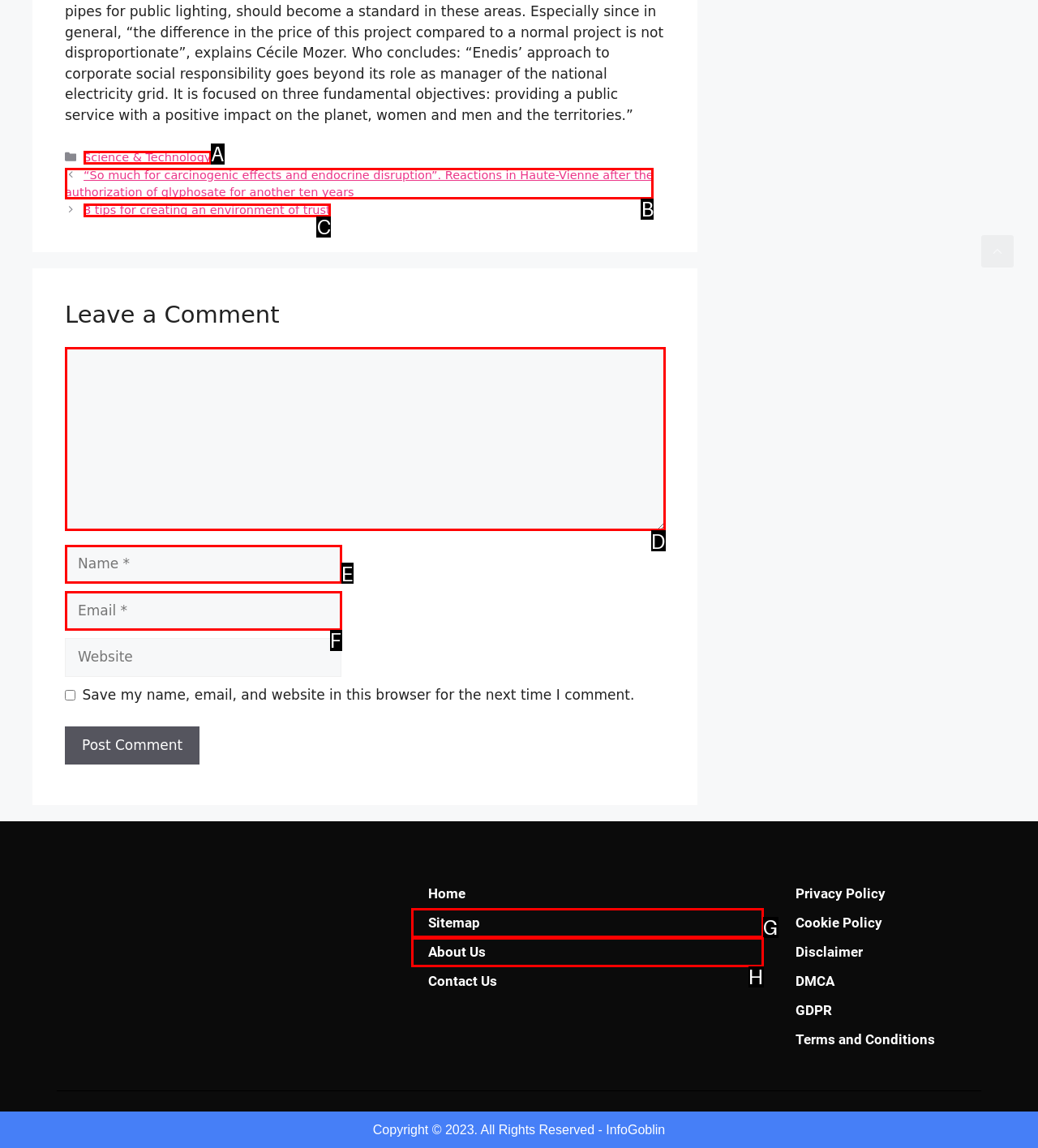Looking at the description: Science & Technology, identify which option is the best match and respond directly with the letter of that option.

A